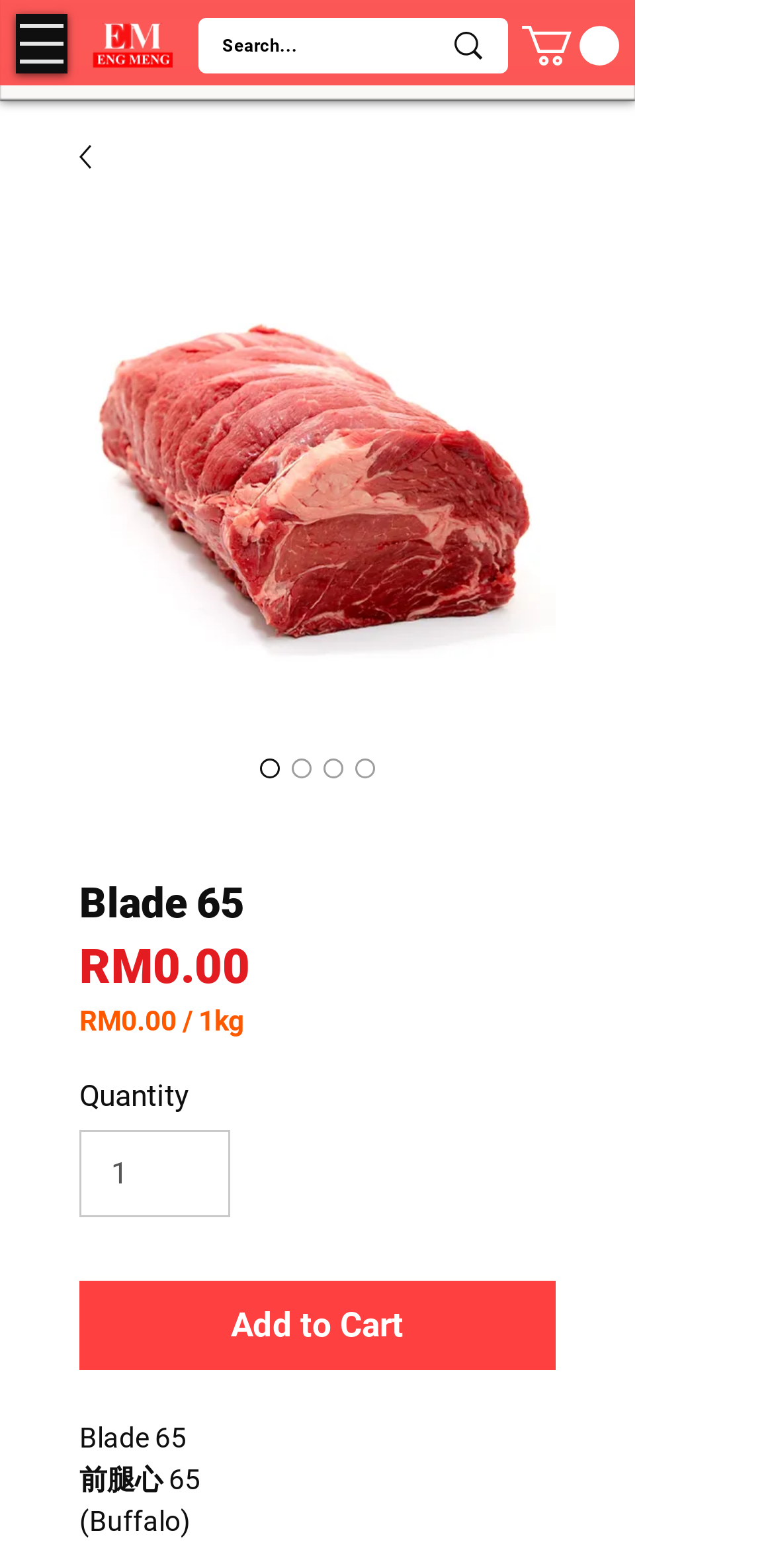What is the price of the Blade 65 product?
Provide a short answer using one word or a brief phrase based on the image.

RM0.00